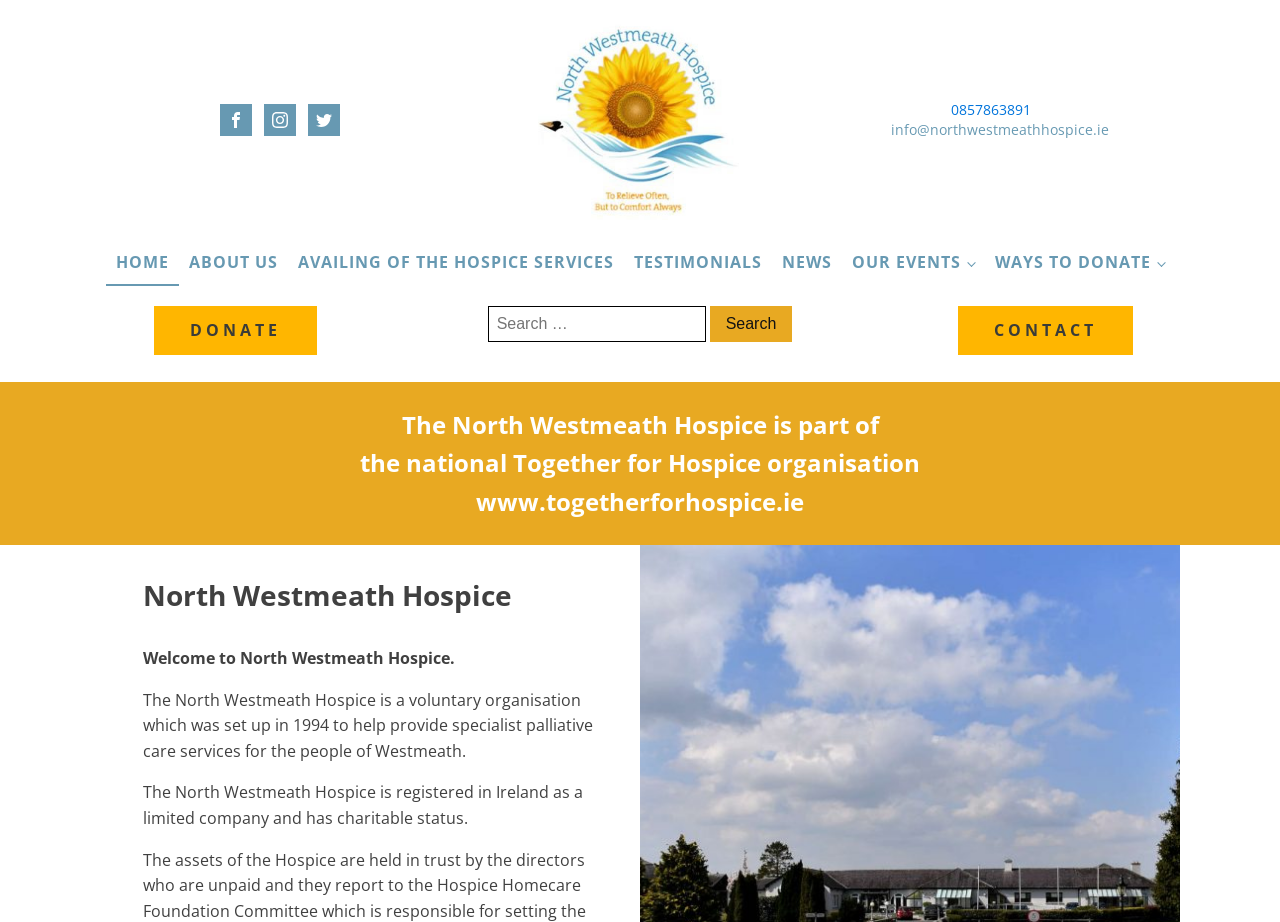Locate the bounding box coordinates of the region to be clicked to comply with the following instruction: "Donate to the hospice". The coordinates must be four float numbers between 0 and 1, in the form [left, top, right, bottom].

[0.12, 0.331, 0.247, 0.385]